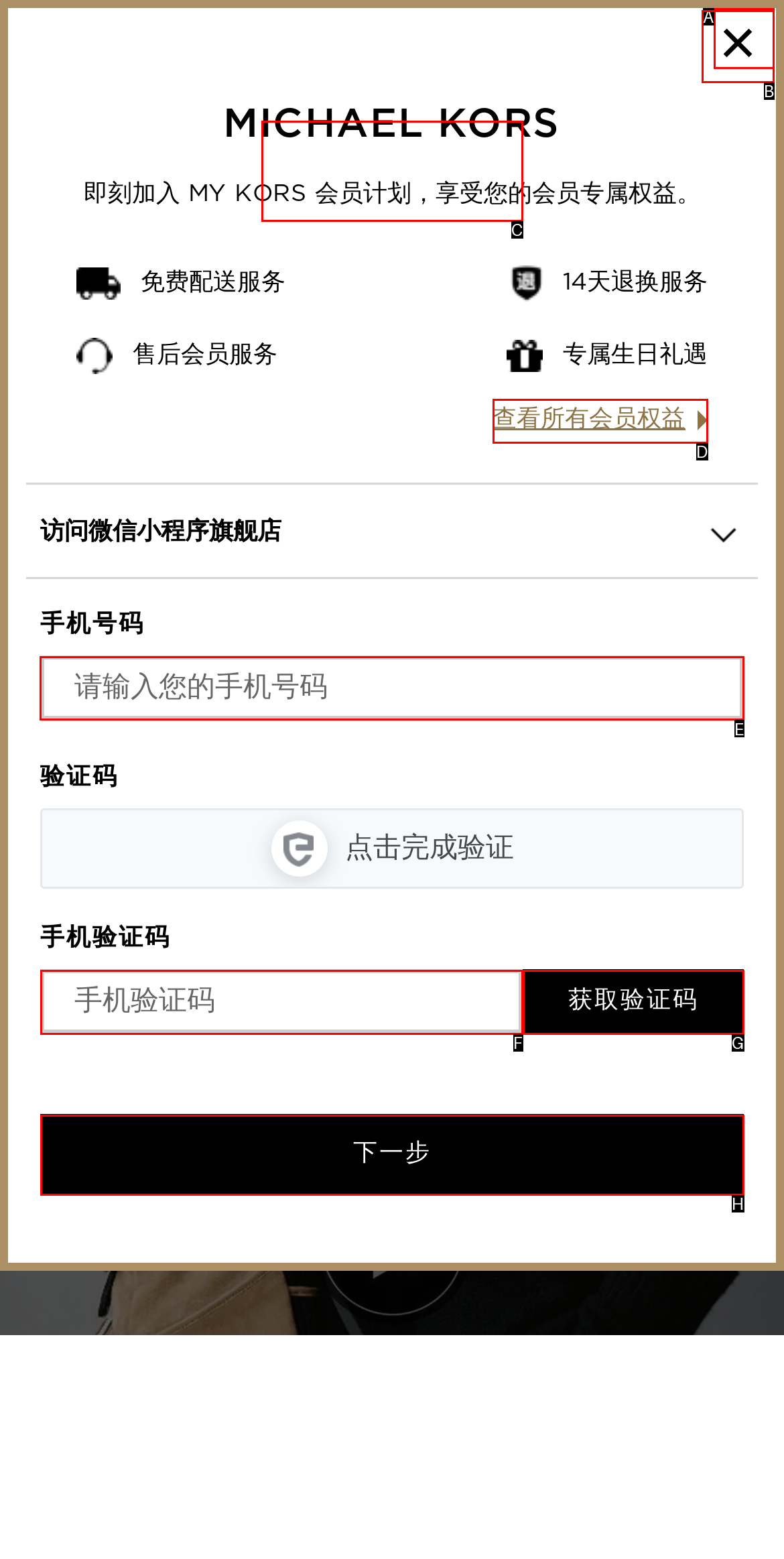Select the correct UI element to complete the task: Enter phone number
Please provide the letter of the chosen option.

E